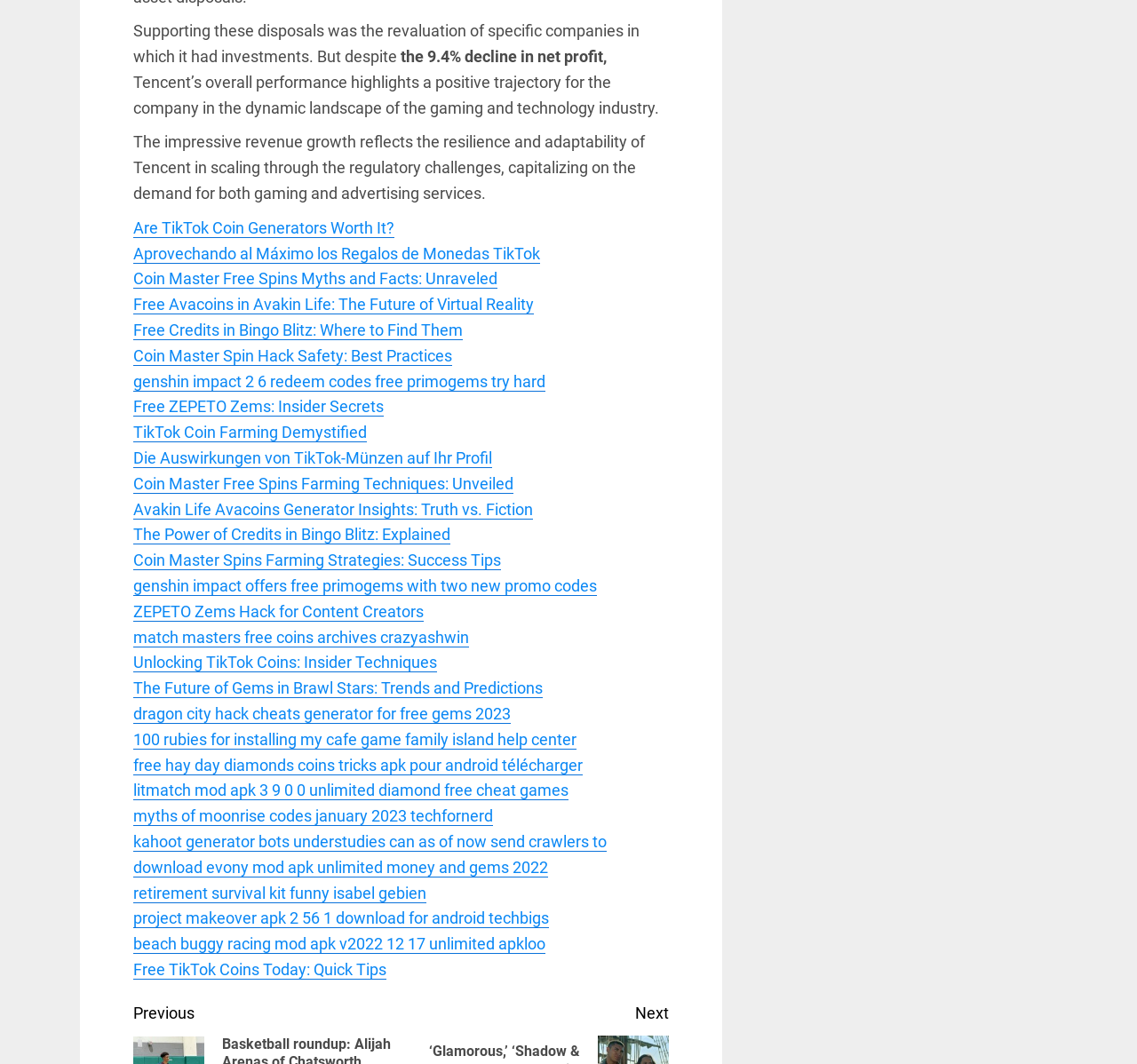Please specify the bounding box coordinates of the clickable section necessary to execute the following command: "Explore 'Free Avacoins in Avakin Life: The Future of Virtual Reality'".

[0.117, 0.277, 0.47, 0.296]